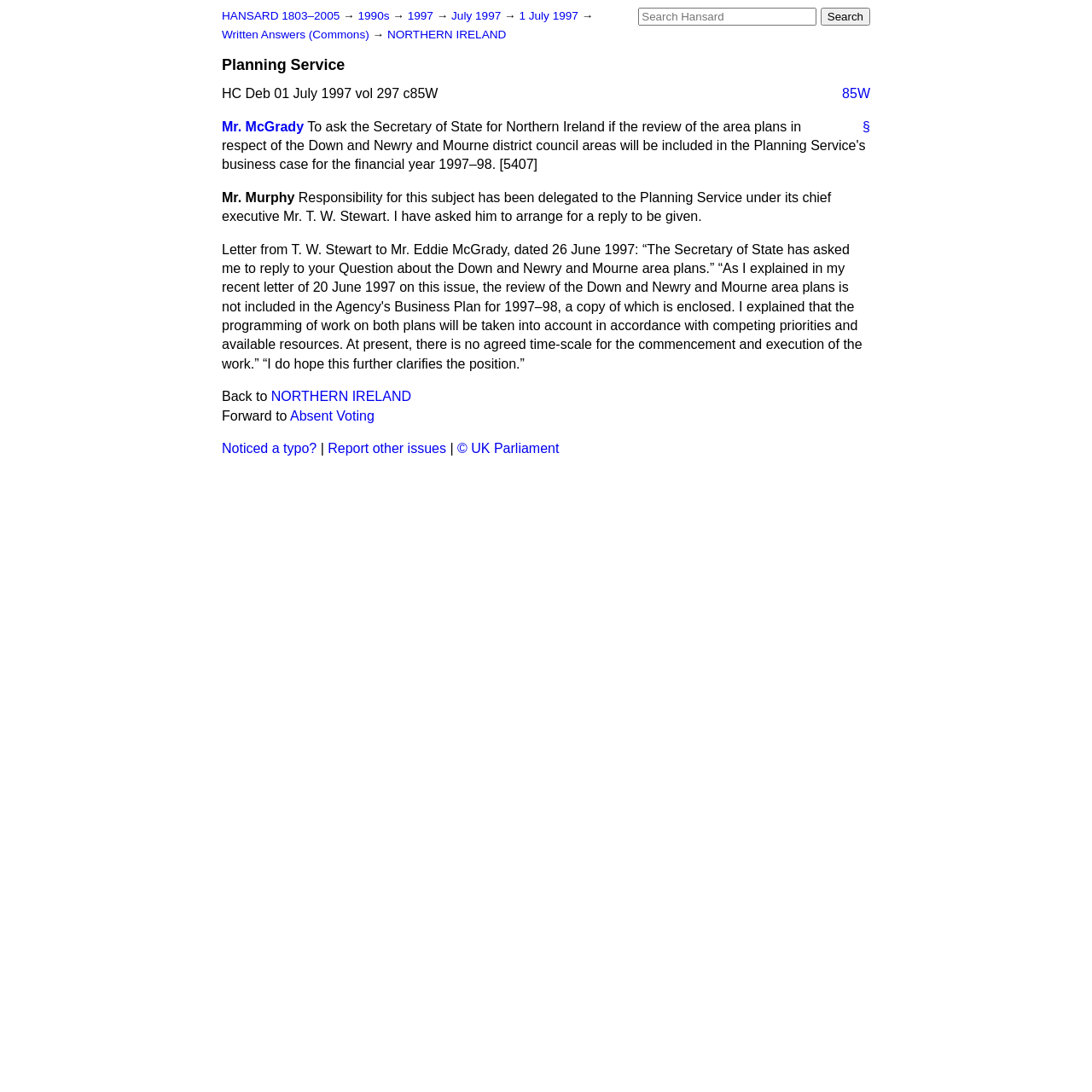Please identify the coordinates of the bounding box for the clickable region that will accomplish this instruction: "Read the letter from T. W. Stewart".

[0.203, 0.221, 0.585, 0.235]